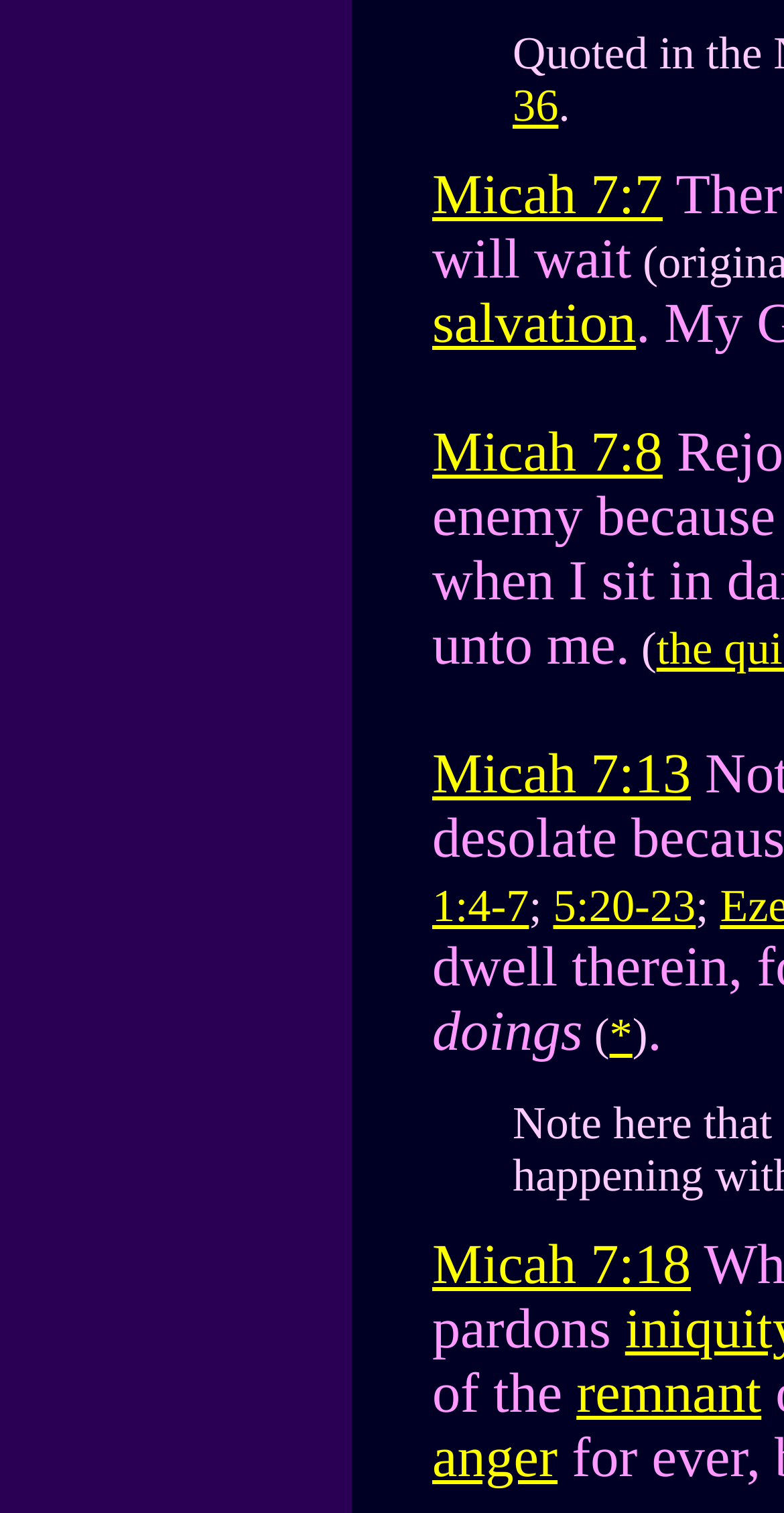Determine the bounding box coordinates for the area you should click to complete the following instruction: "Click on Micah 7:7".

[0.551, 0.109, 0.845, 0.15]